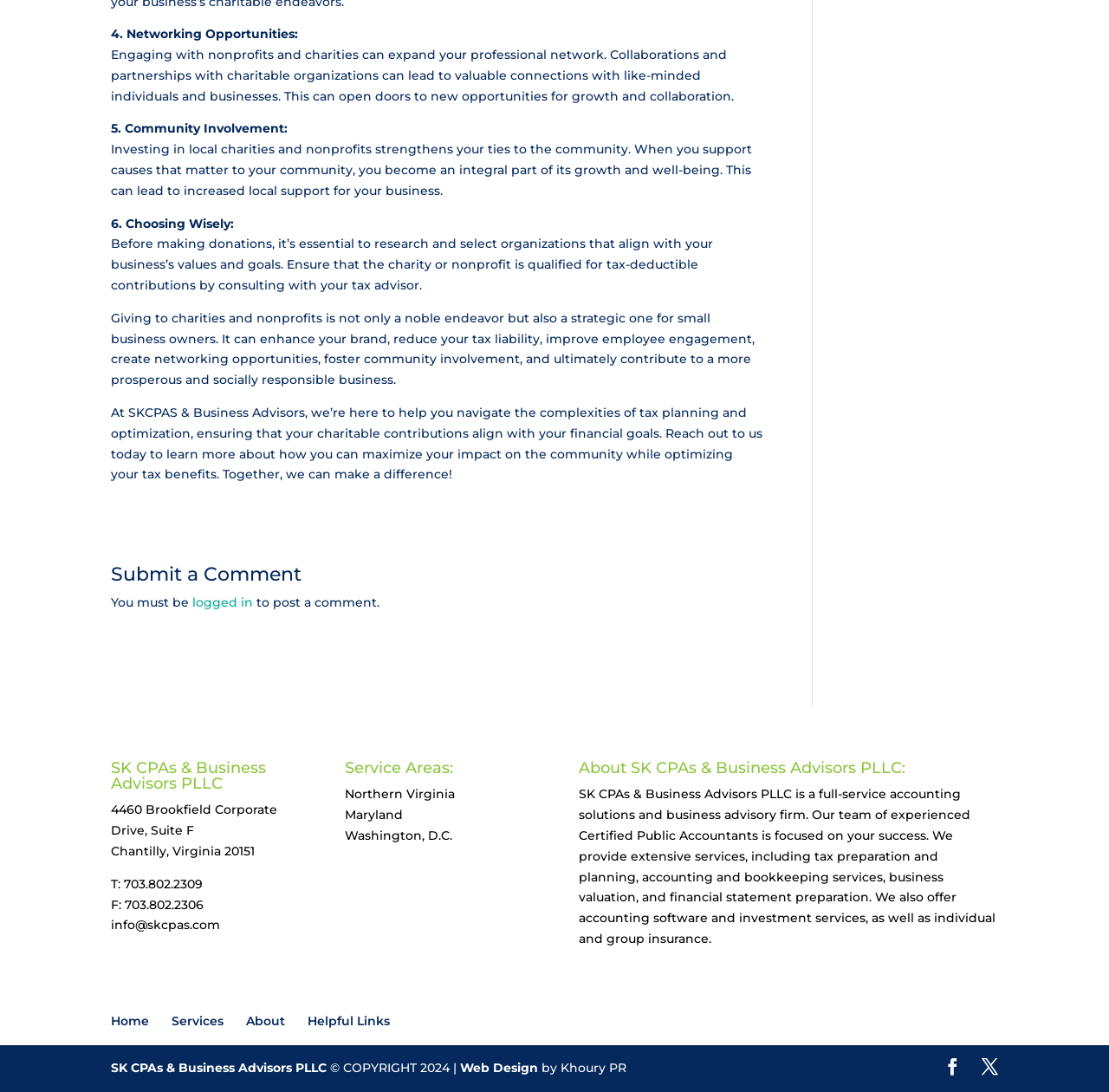Please identify the bounding box coordinates of the element on the webpage that should be clicked to follow this instruction: "Click 'Submit a Comment'". The bounding box coordinates should be given as four float numbers between 0 and 1, formatted as [left, top, right, bottom].

[0.1, 0.518, 0.689, 0.543]